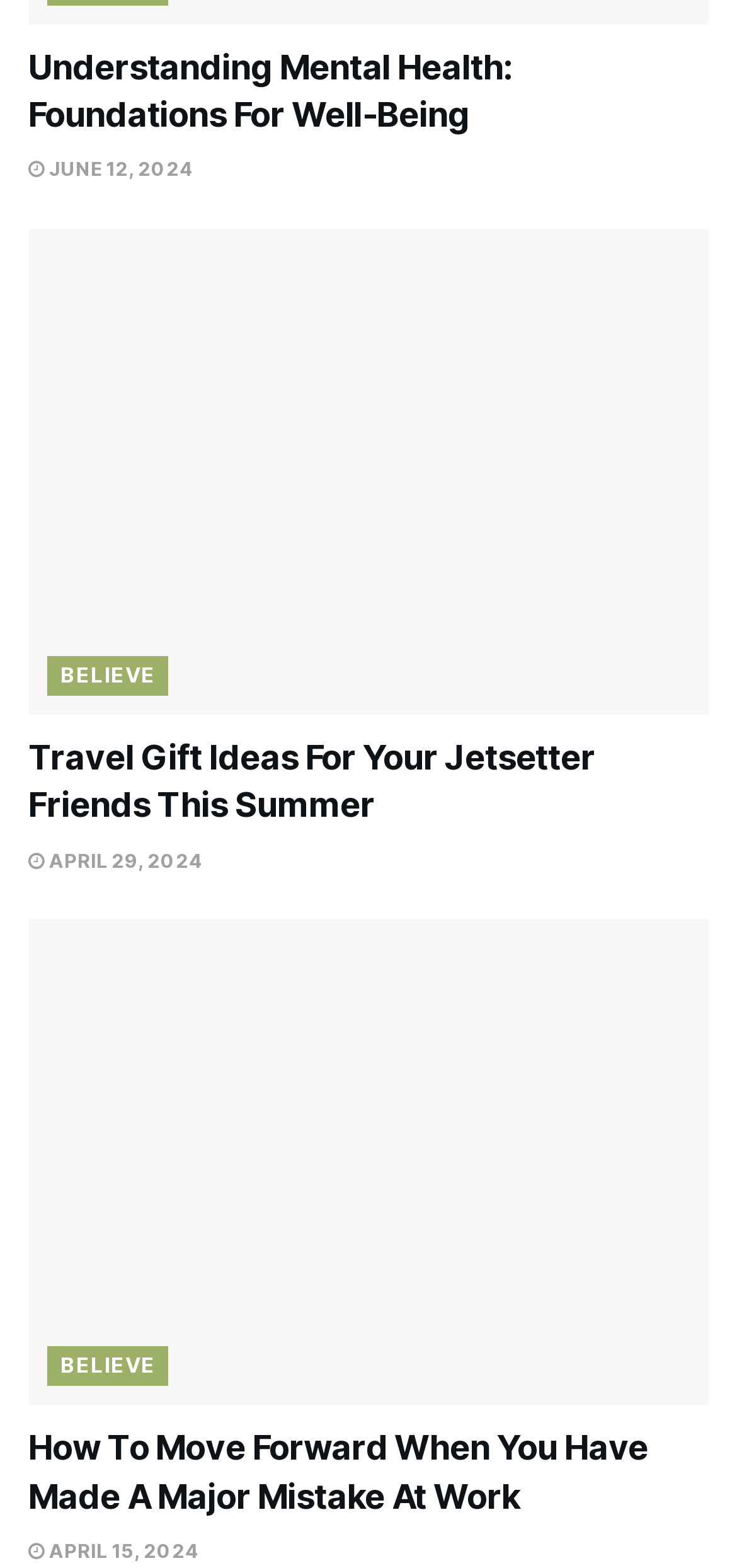Please locate the bounding box coordinates for the element that should be clicked to achieve the following instruction: "view the 'Travel' article". Ensure the coordinates are given as four float numbers between 0 and 1, i.e., [left, top, right, bottom].

[0.038, 0.146, 0.962, 0.456]